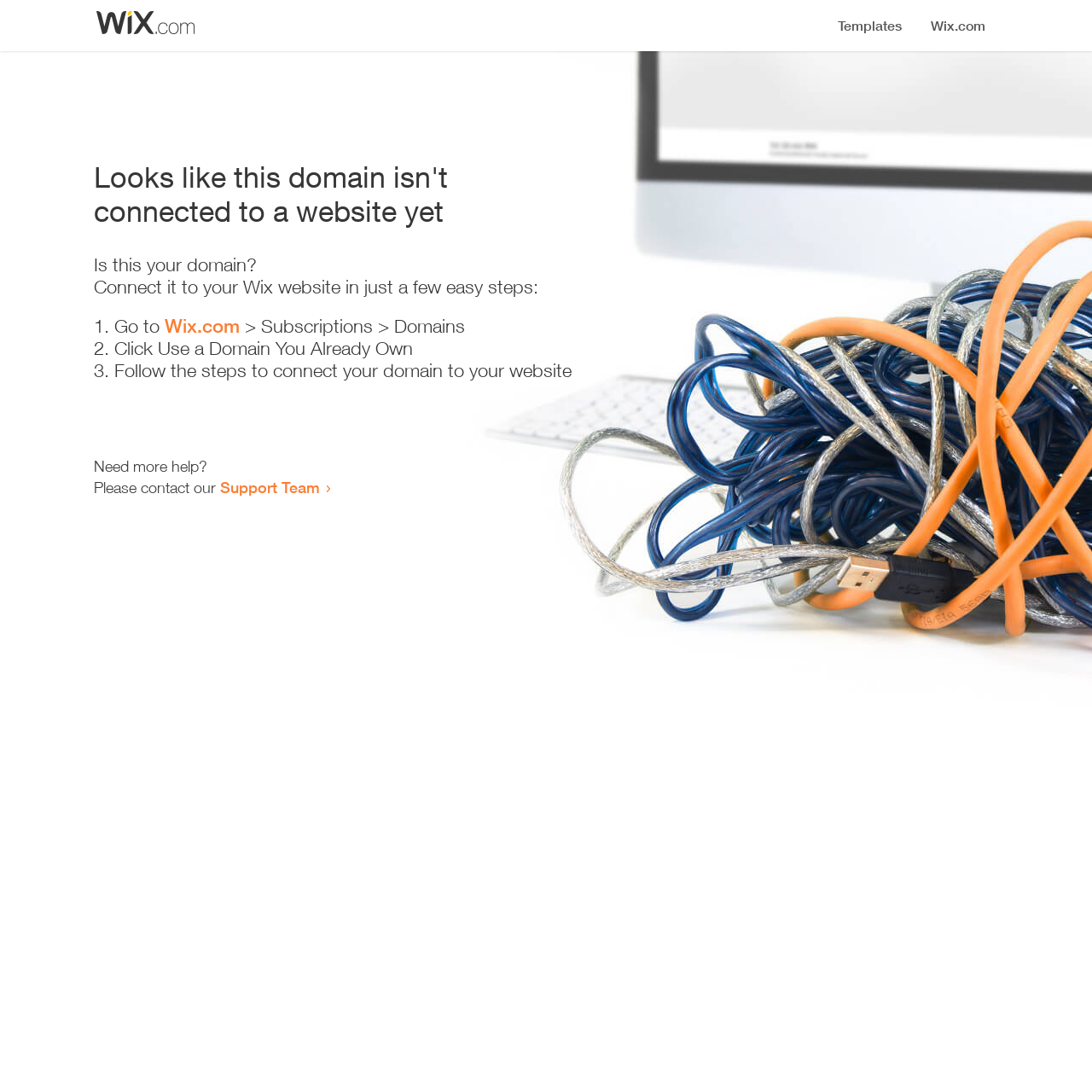How many steps are required to connect a domain to a website?
Examine the webpage screenshot and provide an in-depth answer to the question.

I counted the number of list markers on the webpage, which are '1.', '2.', and '3.', indicating that there are three steps to connect a domain to a website.